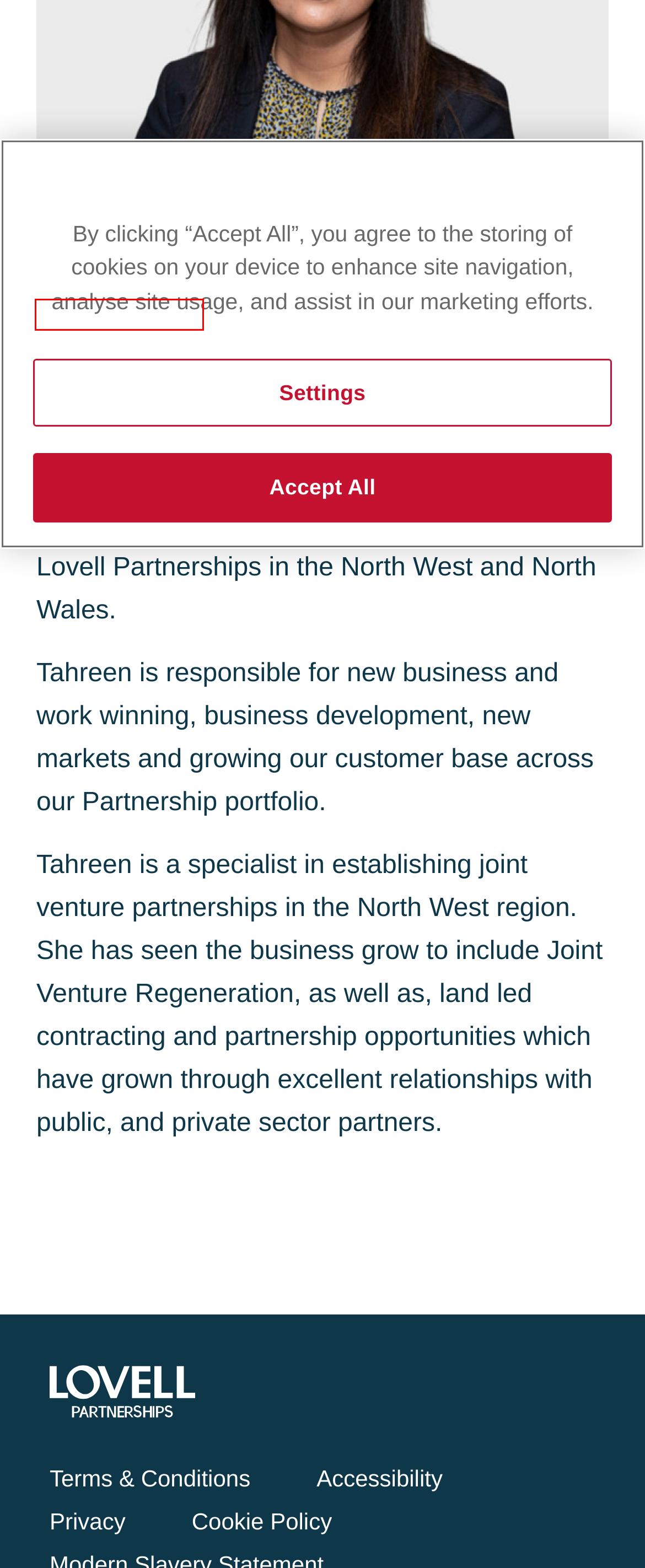Provided is a screenshot of a webpage with a red bounding box around an element. Select the most accurate webpage description for the page that appears after clicking the highlighted element. Here are the candidates:
A. Contact - Muse
B. Morgan Sindall Group | Home
C. Contact
     | 
    
    BakerHicks
D. Morgan Sindall Group | Contact
E. Contact the UK's leading office fit out… | Overbury
F. Home - Muse
G. Office fit out and refurbishment | Overbury
H. Get in contact with the Morgan Sindall Construction team | Morgan Sindall Construction

G